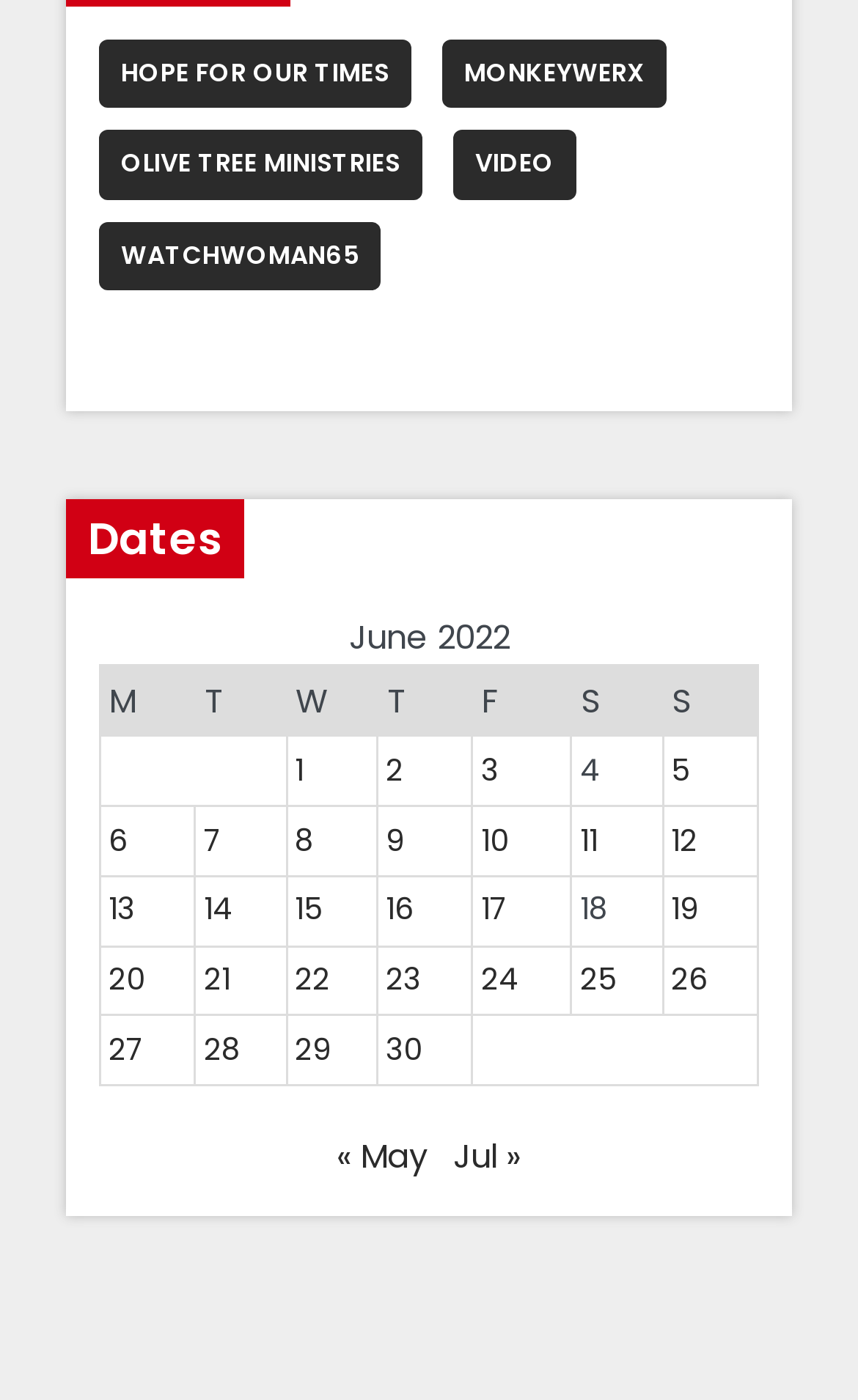Using the webpage screenshot, find the UI element described by Olive Tree Ministries. Provide the bounding box coordinates in the format (top-left x, top-left y, bottom-right x, bottom-right y), ensuring all values are floating point numbers between 0 and 1.

[0.115, 0.093, 0.492, 0.142]